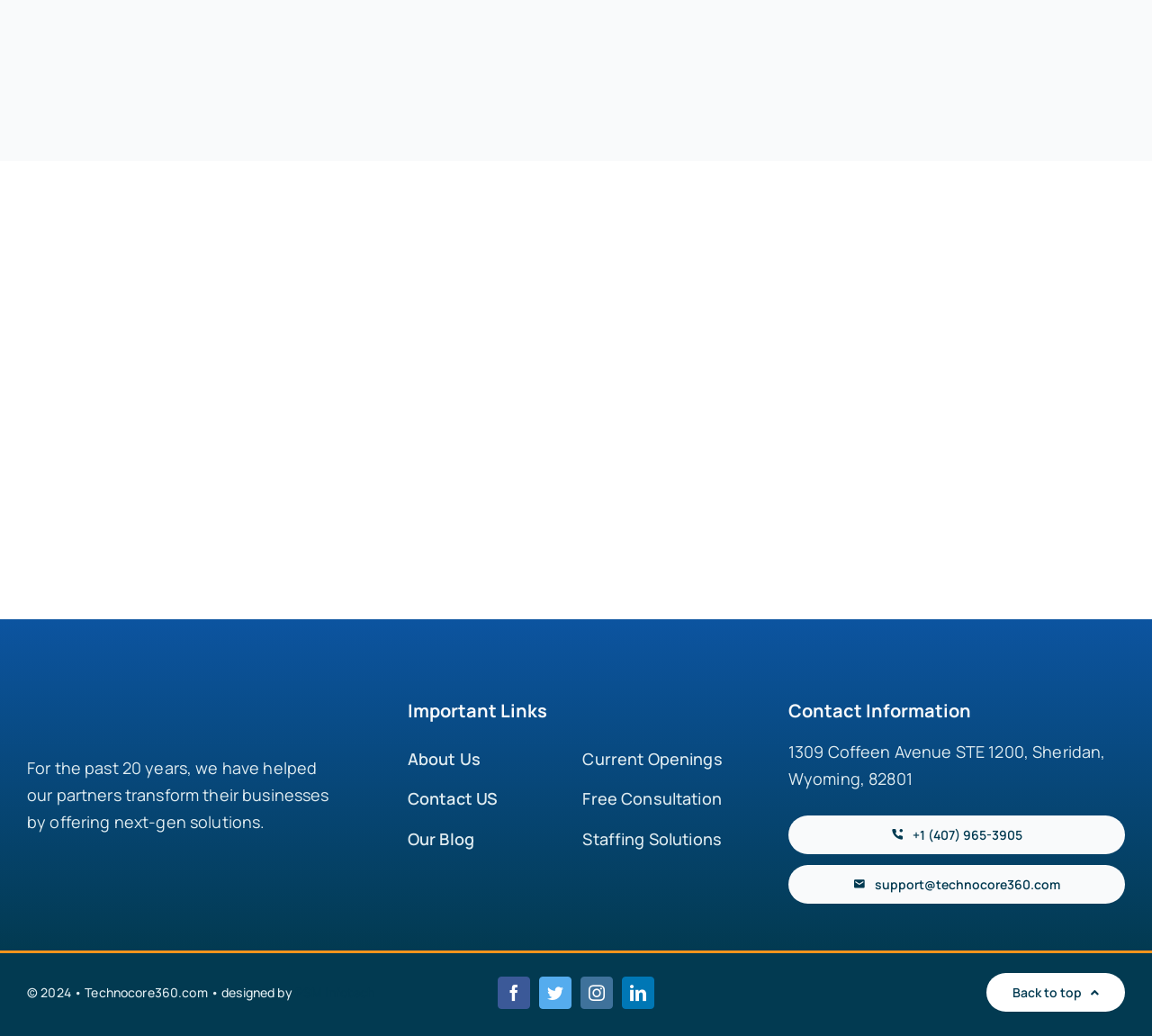How many social media links are there?
Use the image to answer the question with a single word or phrase.

4